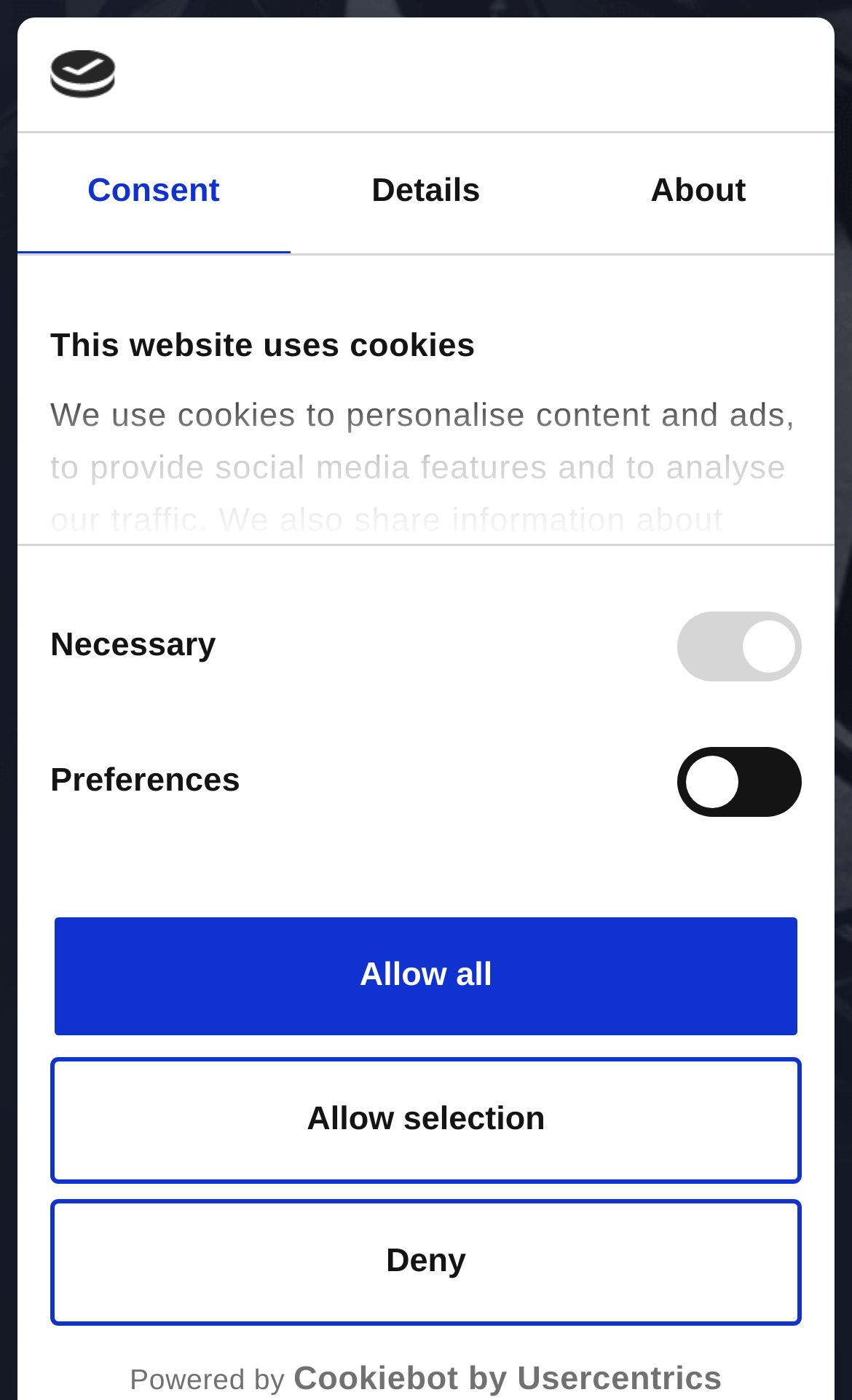Identify the bounding box for the given UI element using the description provided. Coordinates should be in the format (top-left x, top-left y, bottom-right x, bottom-right y) and must be between 0 and 1. Here is the description: Consent

[0.021, 0.096, 0.34, 0.182]